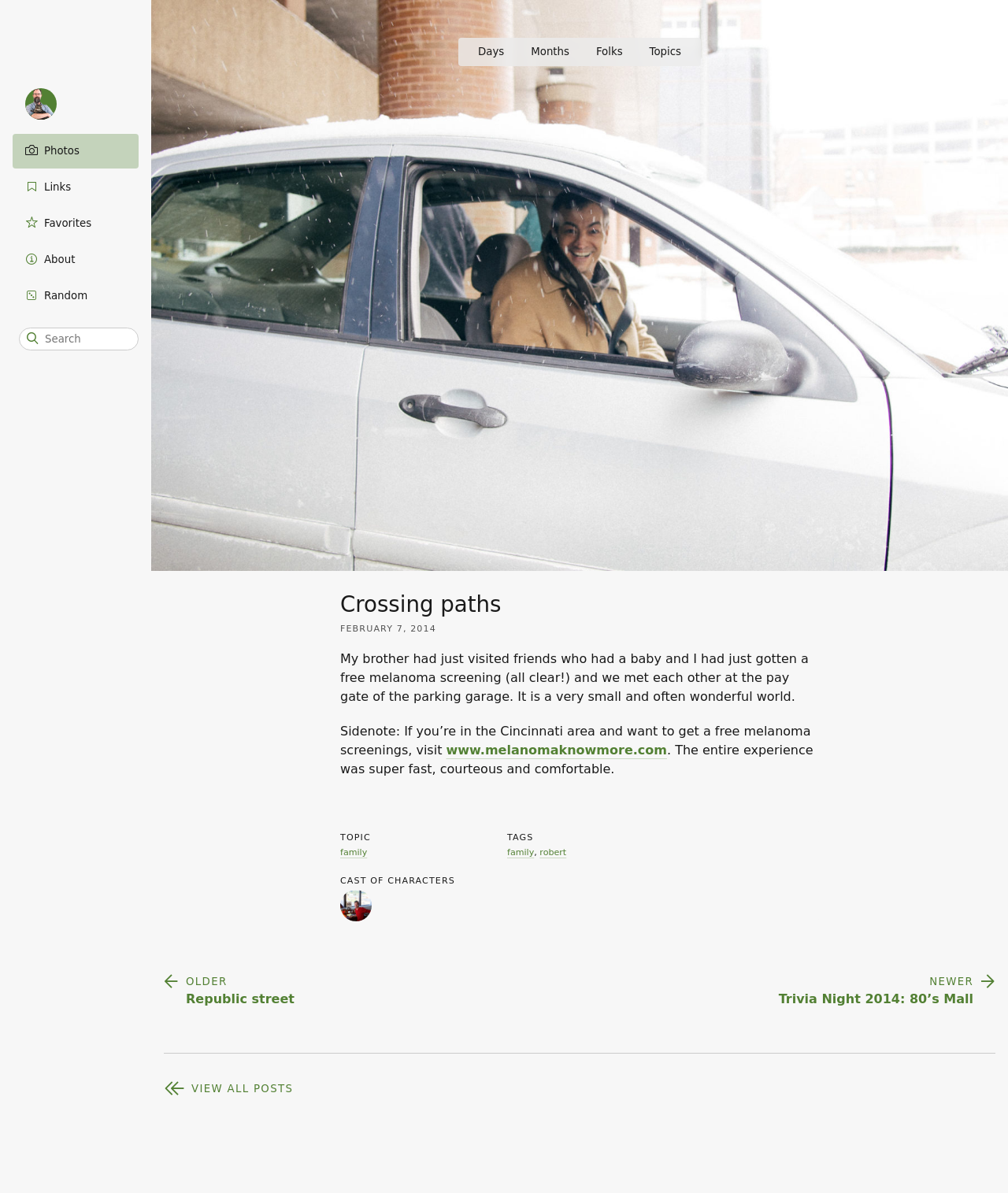Explain the webpage in detail.

The webpage is a personal blog post titled "Crossing paths" by Chris Glass. At the top left, there is a link to the author's name, accompanied by a small image. Below this, there is a navigation menu with links to "Photos", "Links", "Favorites", "About", and "Random". To the right of this menu, there is a search bar with a submit button.

The main content of the page is divided into two sections. The top section has links to "Days", "Months", "Folks", and "Topics". Below this, there is an article with a heading "Crossing paths" and a timestamp "FEBRUARY 7, 2014". The article's content describes a personal experience of the author meeting their brother at a parking garage after visiting friends with a new baby and getting a free melanoma screening.

The article is followed by a sidenote with a link to a website for free melanoma screenings in the Cincinnati area. The rest of the article describes the author's experience with the screening process.

At the bottom of the article, there is a footer section with links to related topics, including "family" and "robert", as well as a "CAST OF CHARACTERS" section with a link to "Robert" accompanied by an image. Below this, there is a navigation menu for posts, with links to older and newer posts, as well as a "VIEW ALL POSTS" link.